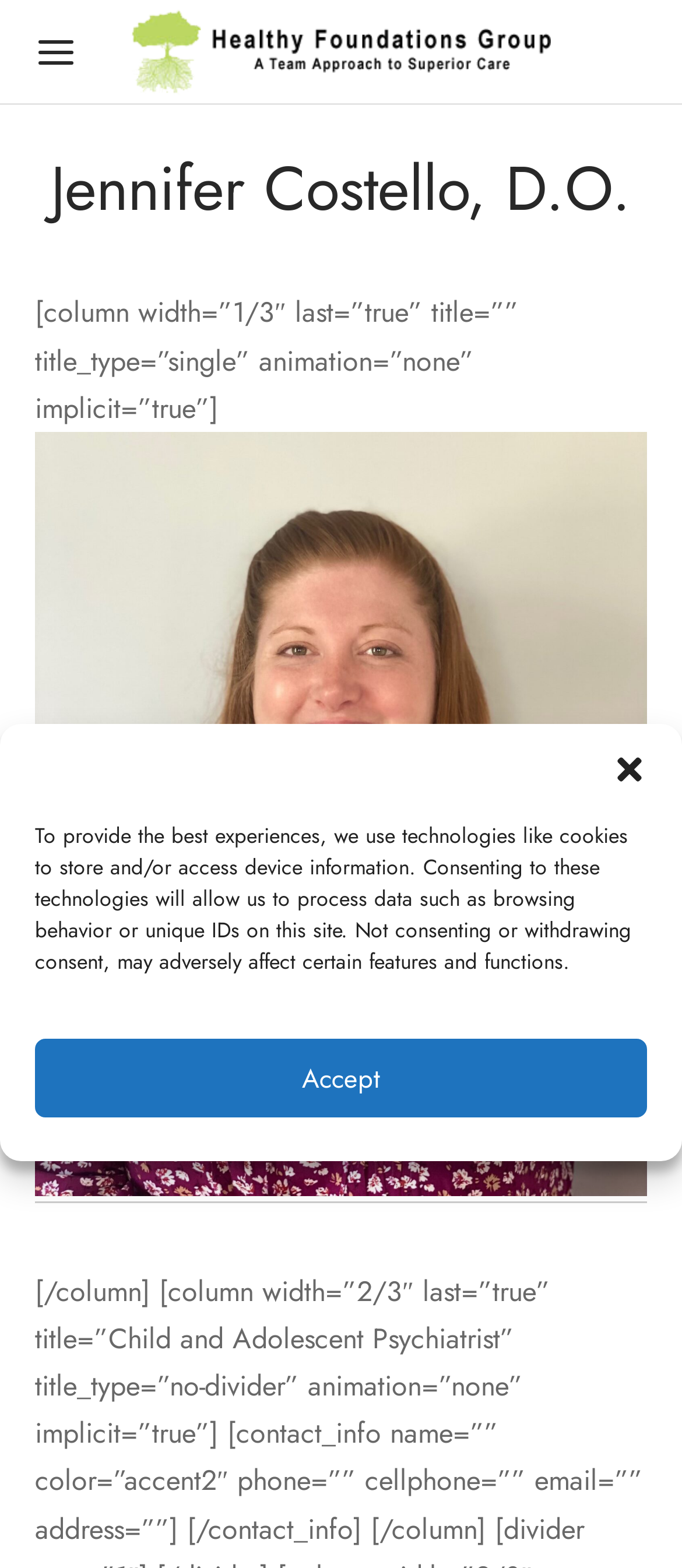Find the bounding box coordinates for the UI element that matches this description: "aria-label="Close dialog"".

[0.897, 0.478, 0.949, 0.501]